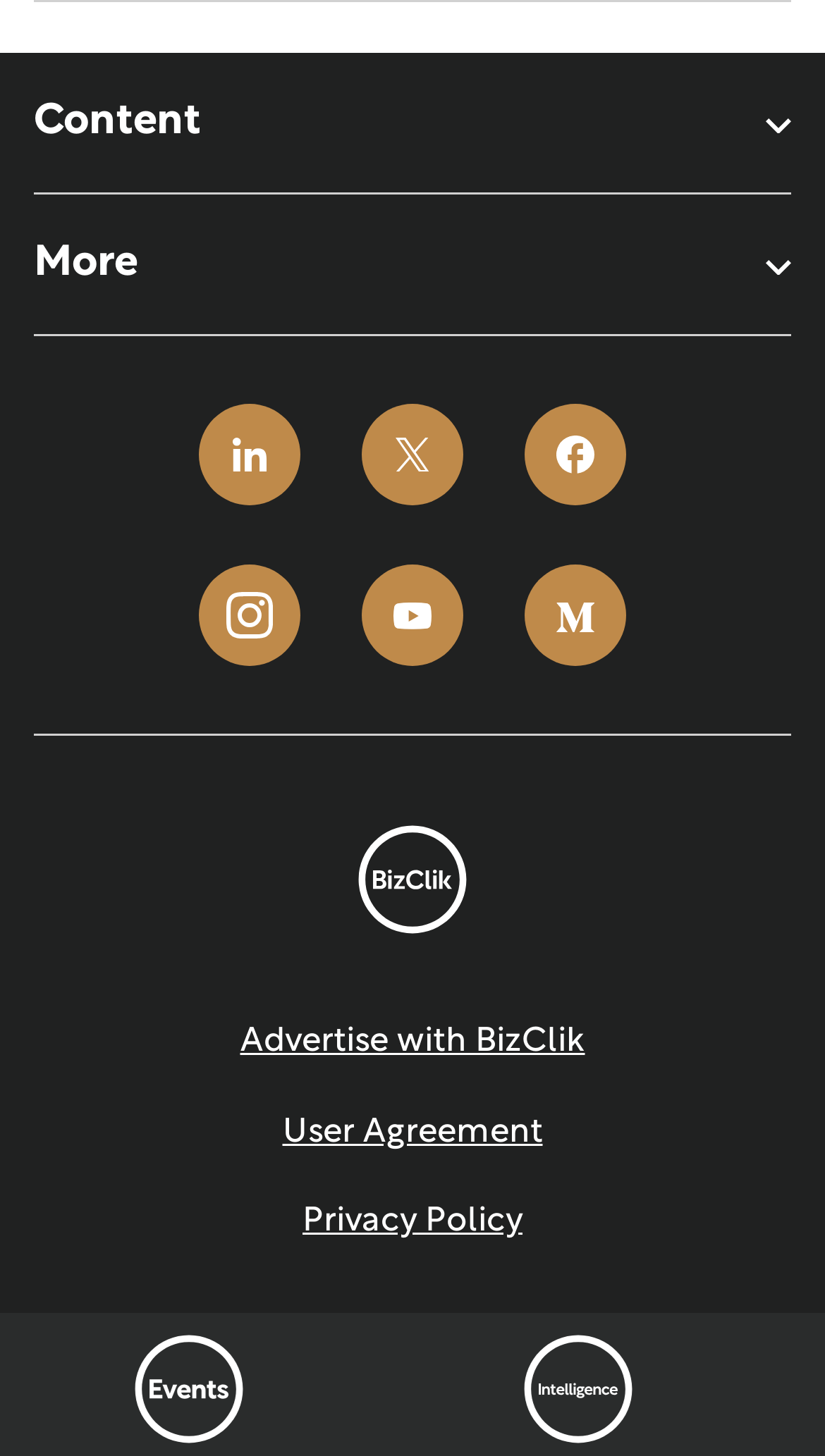Calculate the bounding box coordinates of the UI element given the description: "User Agreement".

[0.342, 0.762, 0.658, 0.794]